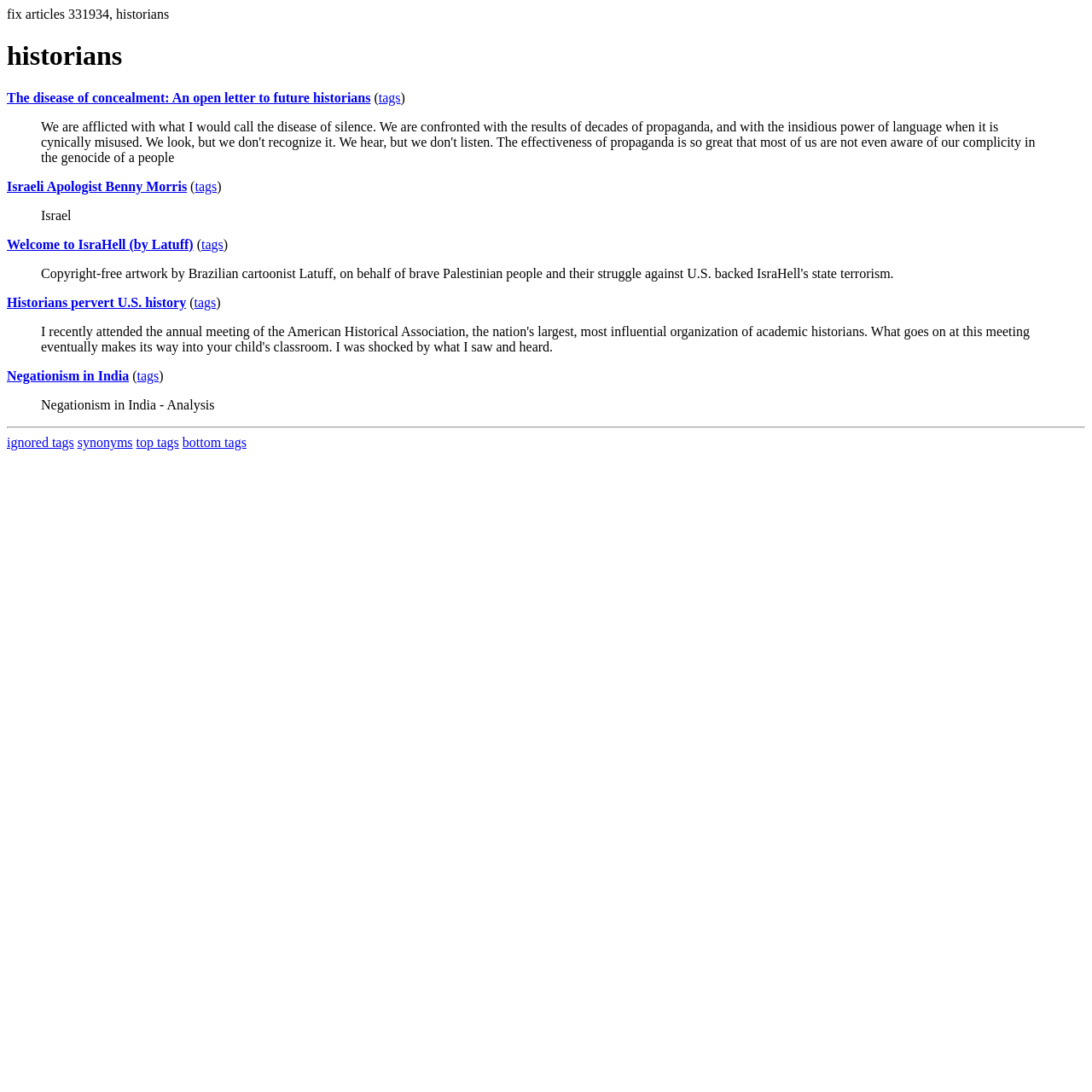Please identify the coordinates of the bounding box that should be clicked to fulfill this instruction: "Read the WINTER SKIN AND HAIR CARE article".

None